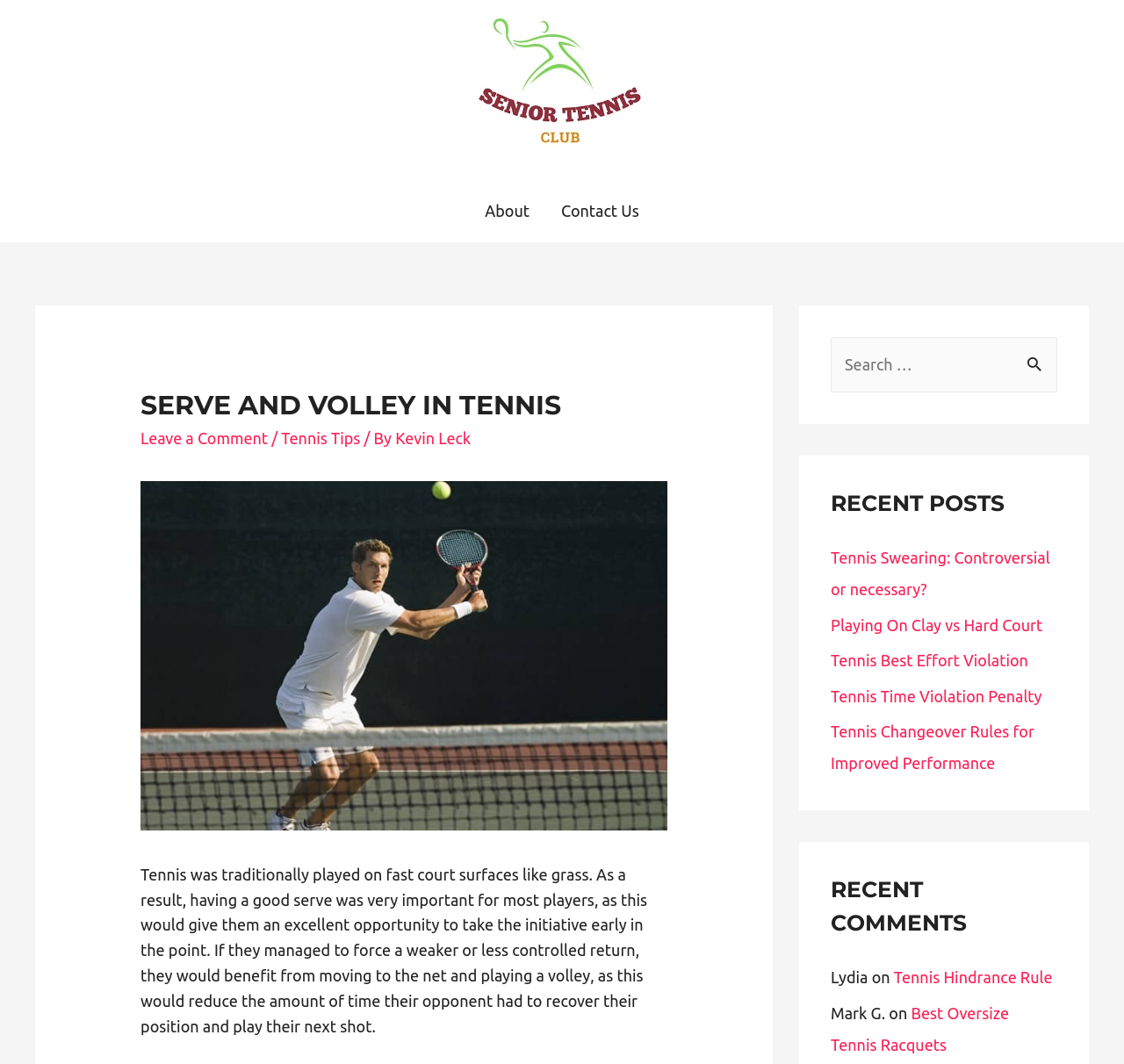Give a one-word or one-phrase response to the question: 
What is the author of the article?

Kevin Leck